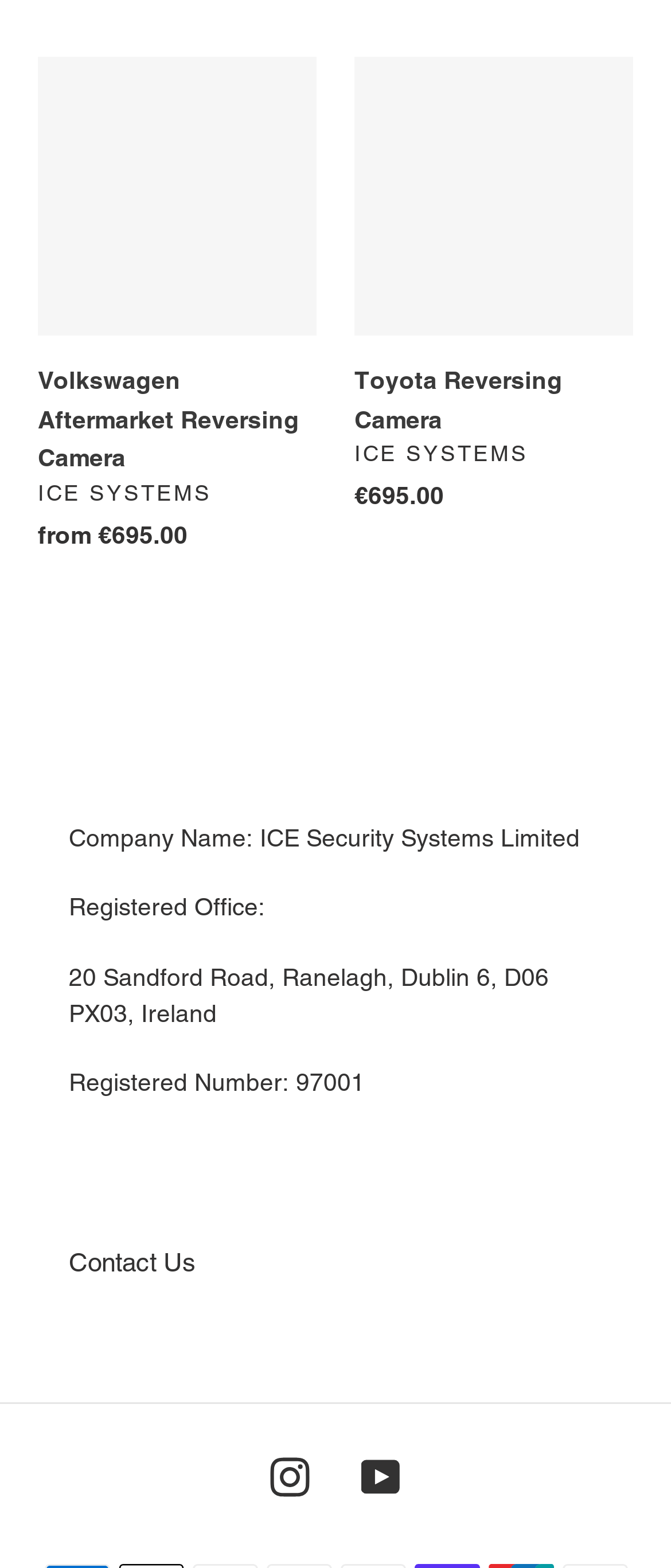Locate the bounding box of the user interface element based on this description: "Toyota Reversing Camera".

[0.528, 0.036, 0.944, 0.337]